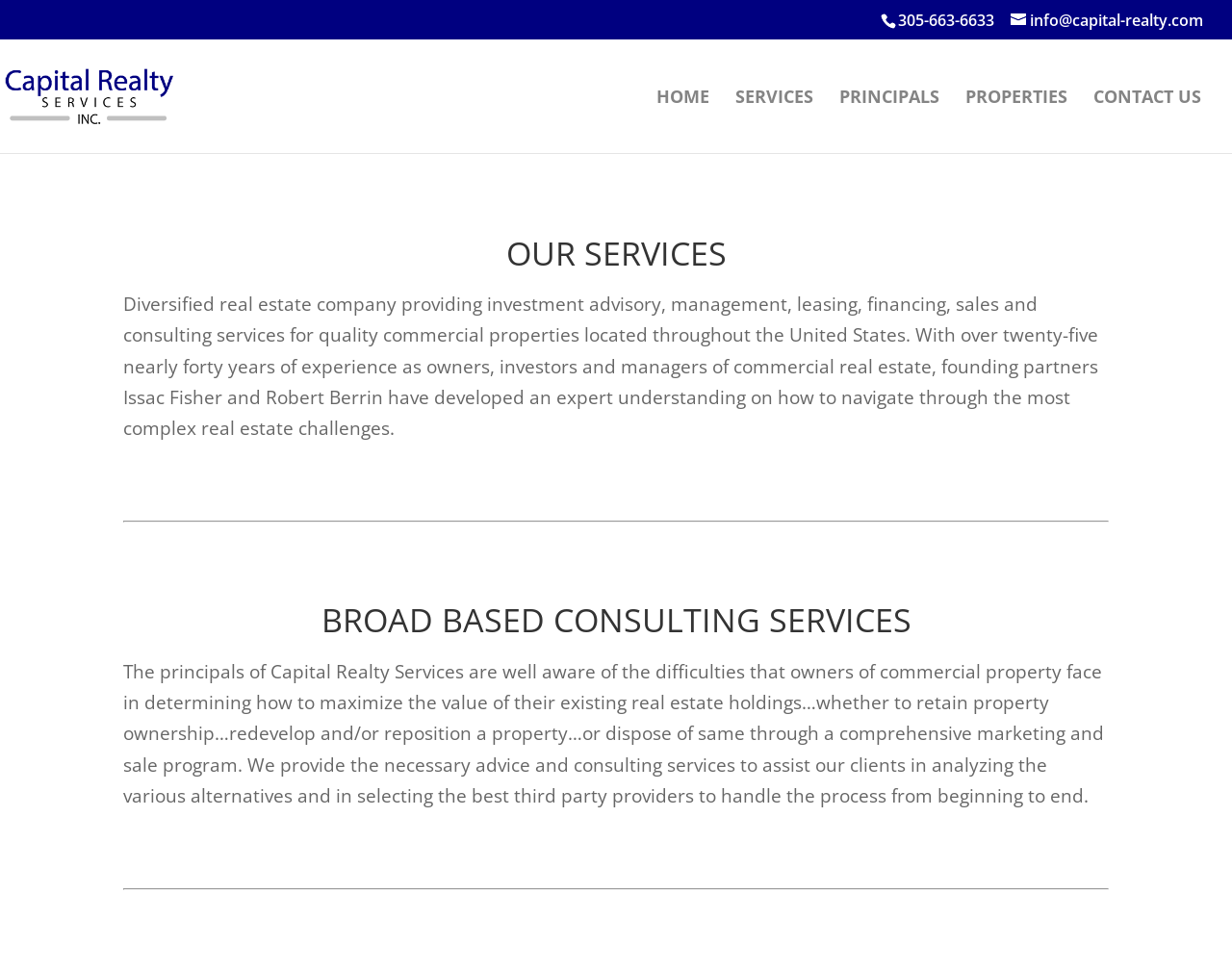What services does the company provide?
Your answer should be a single word or phrase derived from the screenshot.

Investment advisory, management, leasing, financing, sales and consulting services